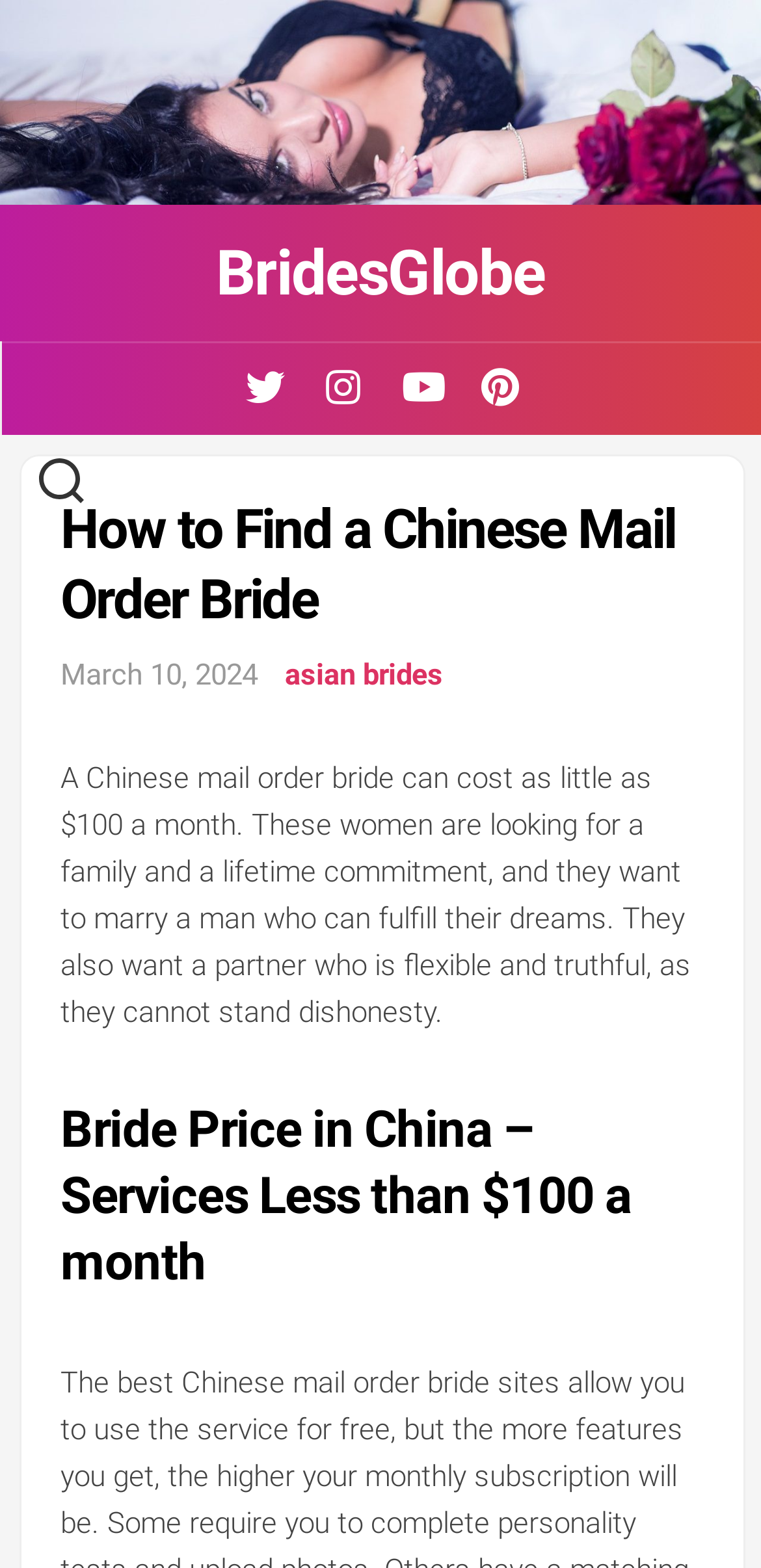Using the provided element description: "Manhole Inspection Hove", identify the bounding box coordinates. The coordinates should be four floats between 0 and 1 in the order [left, top, right, bottom].

None